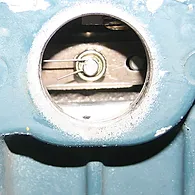What is the condition of the surrounding area?
Using the image as a reference, deliver a detailed and thorough answer to the question.

The surrounding area of the fuel pump assembly appears to have some residue or wear, which is indicative of prior use, suggesting that this mechanism is part of an engine maintenance process.